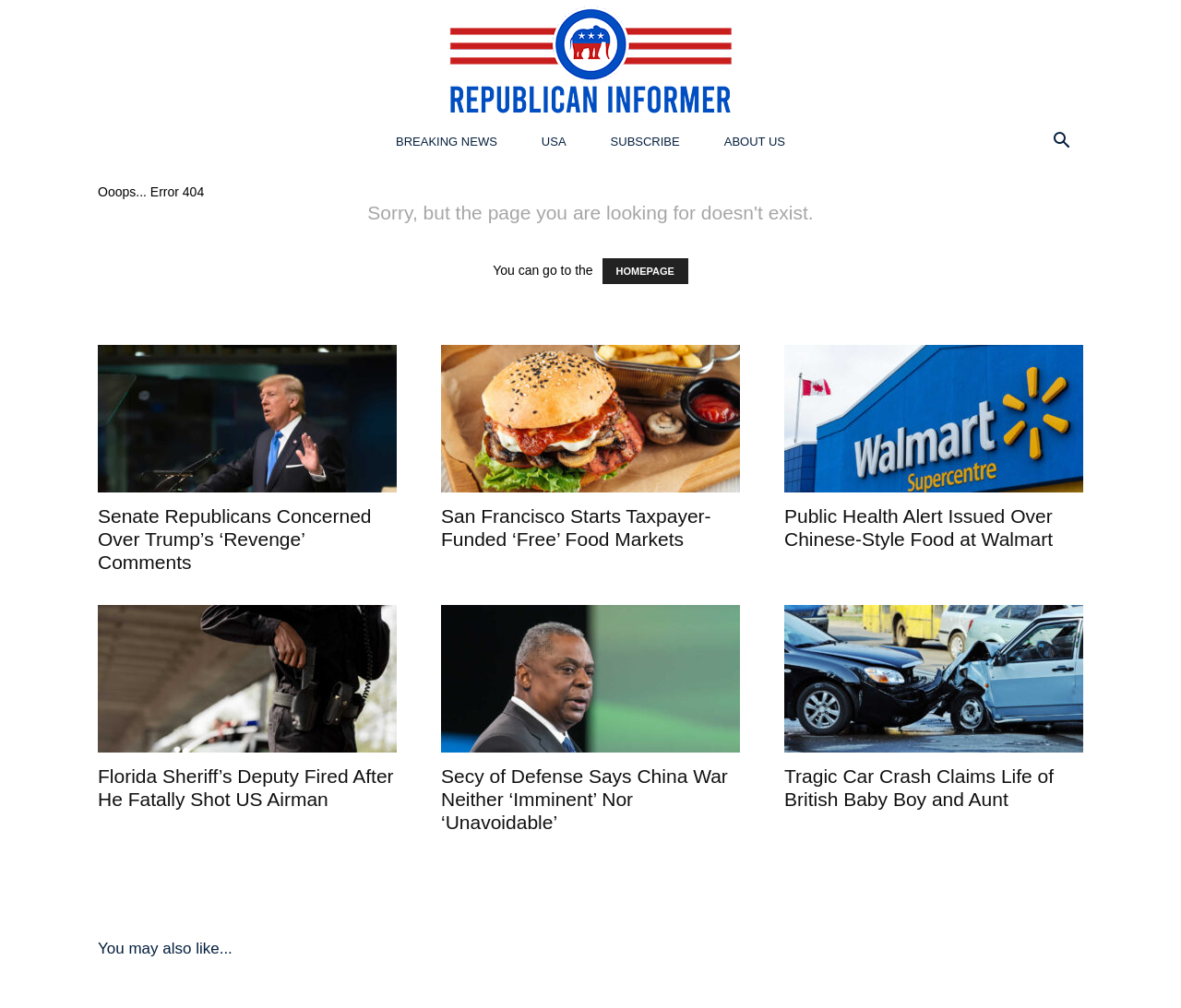Please provide a brief answer to the question using only one word or phrase: 
What is the topic of the first news article?

Senate Republicans